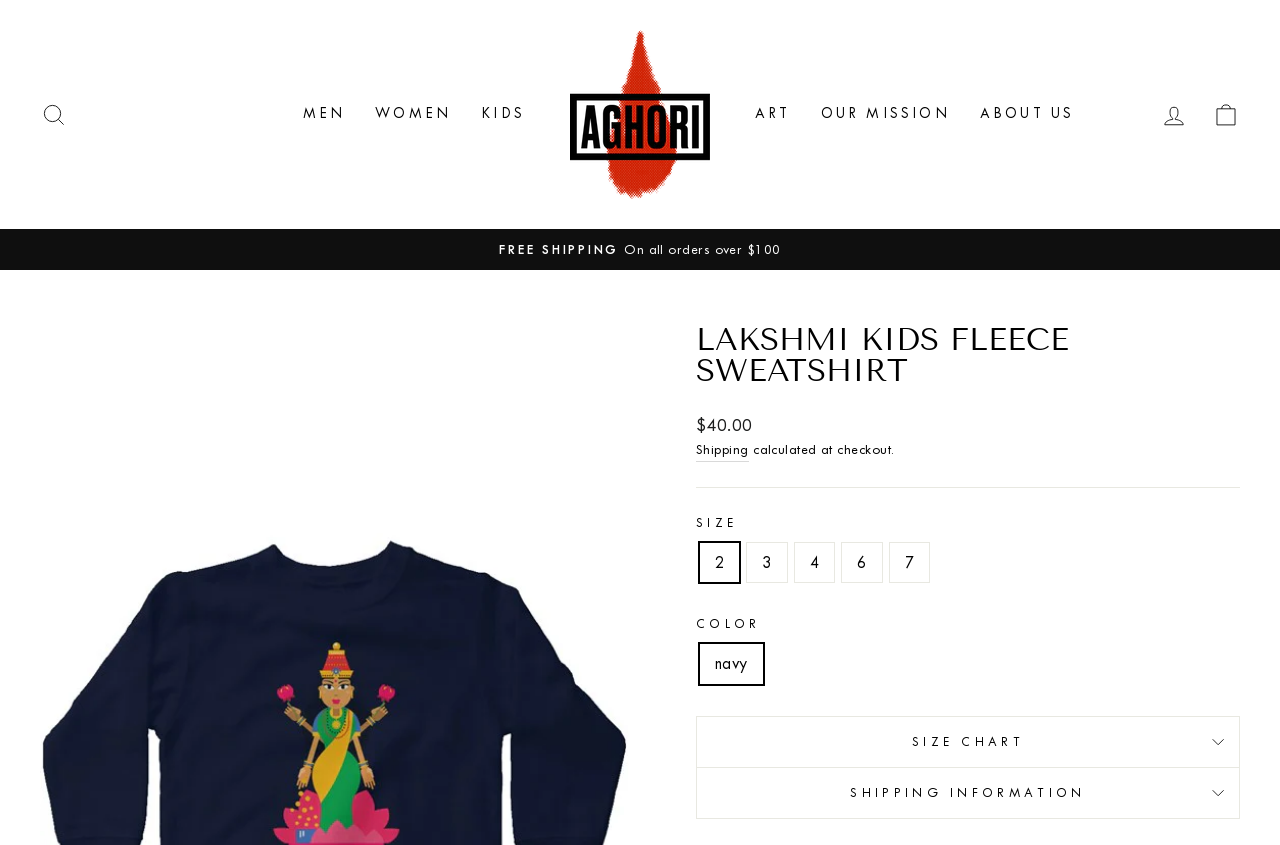Identify the bounding box coordinates for the element you need to click to achieve the following task: "Search for products". The coordinates must be four float values ranging from 0 to 1, formatted as [left, top, right, bottom].

[0.022, 0.11, 0.062, 0.161]